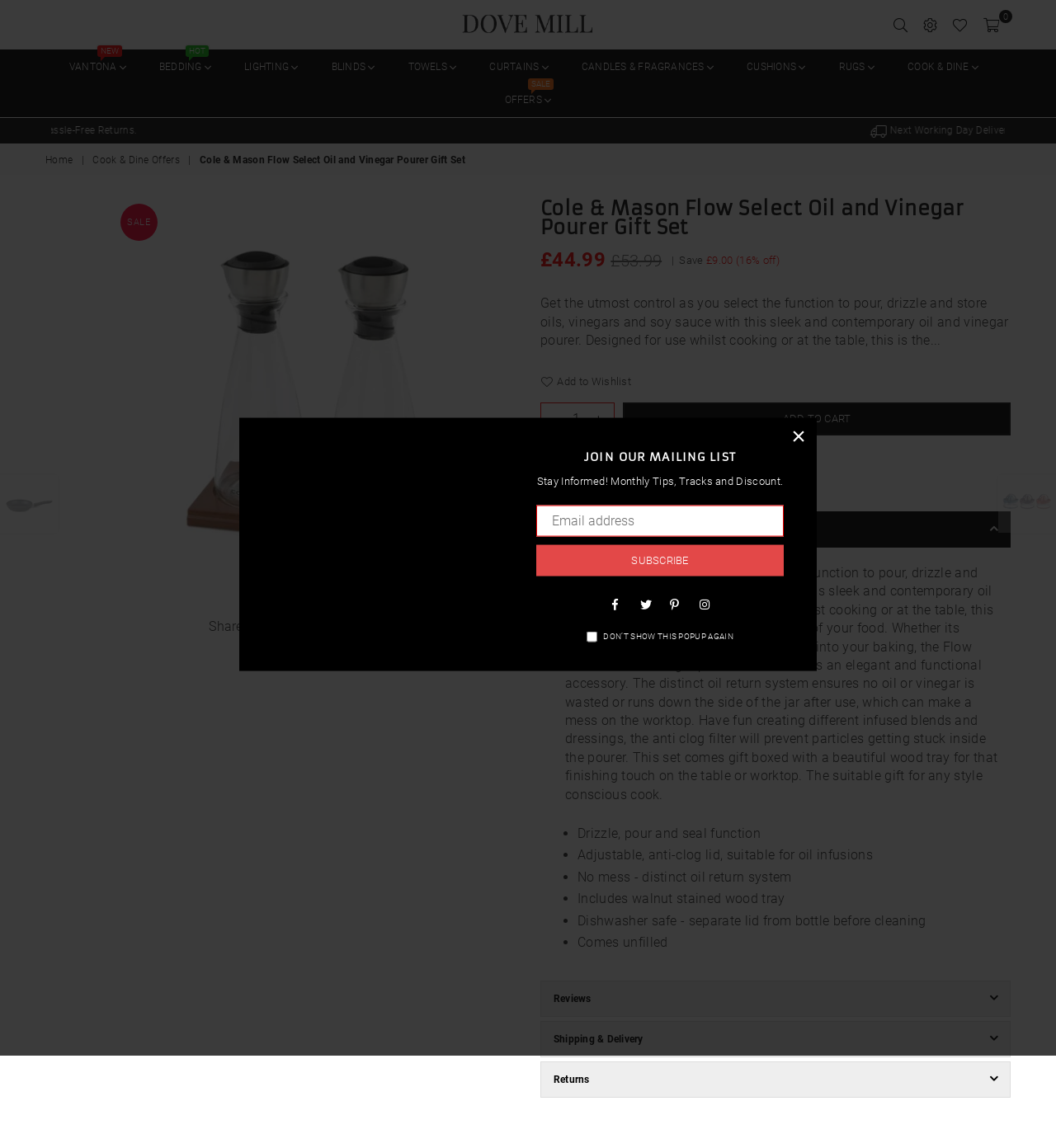Elaborate on the different components and information displayed on the webpage.

This webpage is about a product called the Cole & Mason Flow Select Oil and Vinegar Pourer Gift Set. At the top of the page, there is a popup window with a mailing list subscription form, social media links, and a close button. Below the popup, there is a navigation bar with links to different categories, including VANTONA, BEDDING, LIGHTING, and more.

On the left side of the page, there is a breadcrumbs navigation menu showing the current page's location in the website's hierarchy. Next to it, there is a product image and a dropdown list with a single option, which is the product name.

The main content of the page is divided into sections. The first section displays the product name, a "SALE" label, and a share button with links to social media platforms. Below it, there is a product description, which is a long paragraph explaining the features and benefits of the oil and vinegar pourer.

The next section shows the product's price information, including the regular price, sale price, and a "Save" label with the amount saved. There is also a "Add to Wishlist" button and a "Quantity" selector with increment and decrement buttons.

Below the price section, there is a table with a single row containing a "Type" label and a "Kitchenware" value. The next section is a product details section with a heading and a list of bullet points describing the product's features, including its drizzle, pour, and seal function, adjustable anti-clog lid, and distinct oil return system.

At the bottom of the page, there are more links and buttons, including a "Product Details" link and a "ADD TO CART" button.